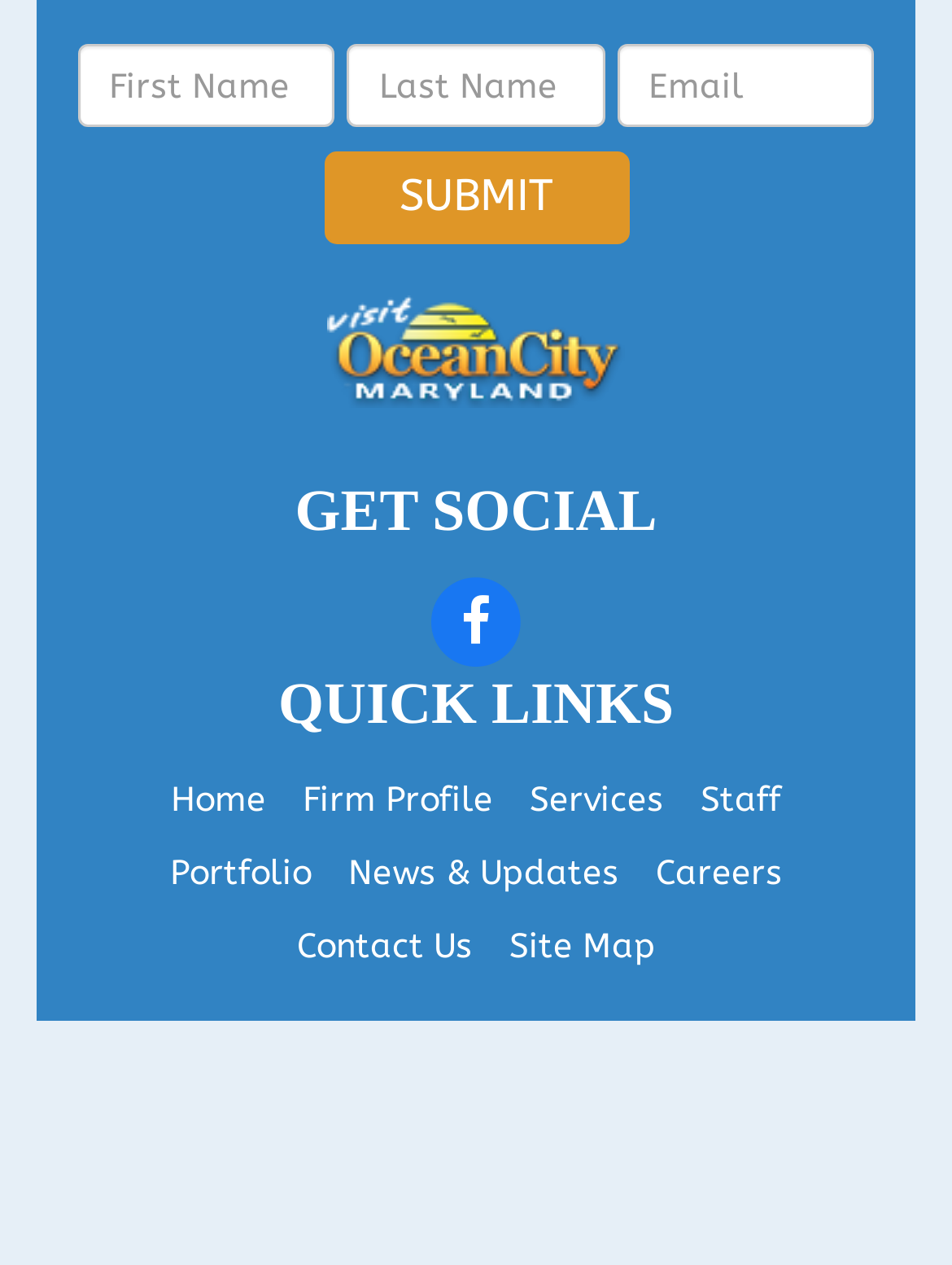Show the bounding box coordinates for the element that needs to be clicked to execute the following instruction: "Contact Us". Provide the coordinates in the form of four float numbers between 0 and 1, i.e., [left, top, right, bottom].

[0.299, 0.72, 0.509, 0.778]